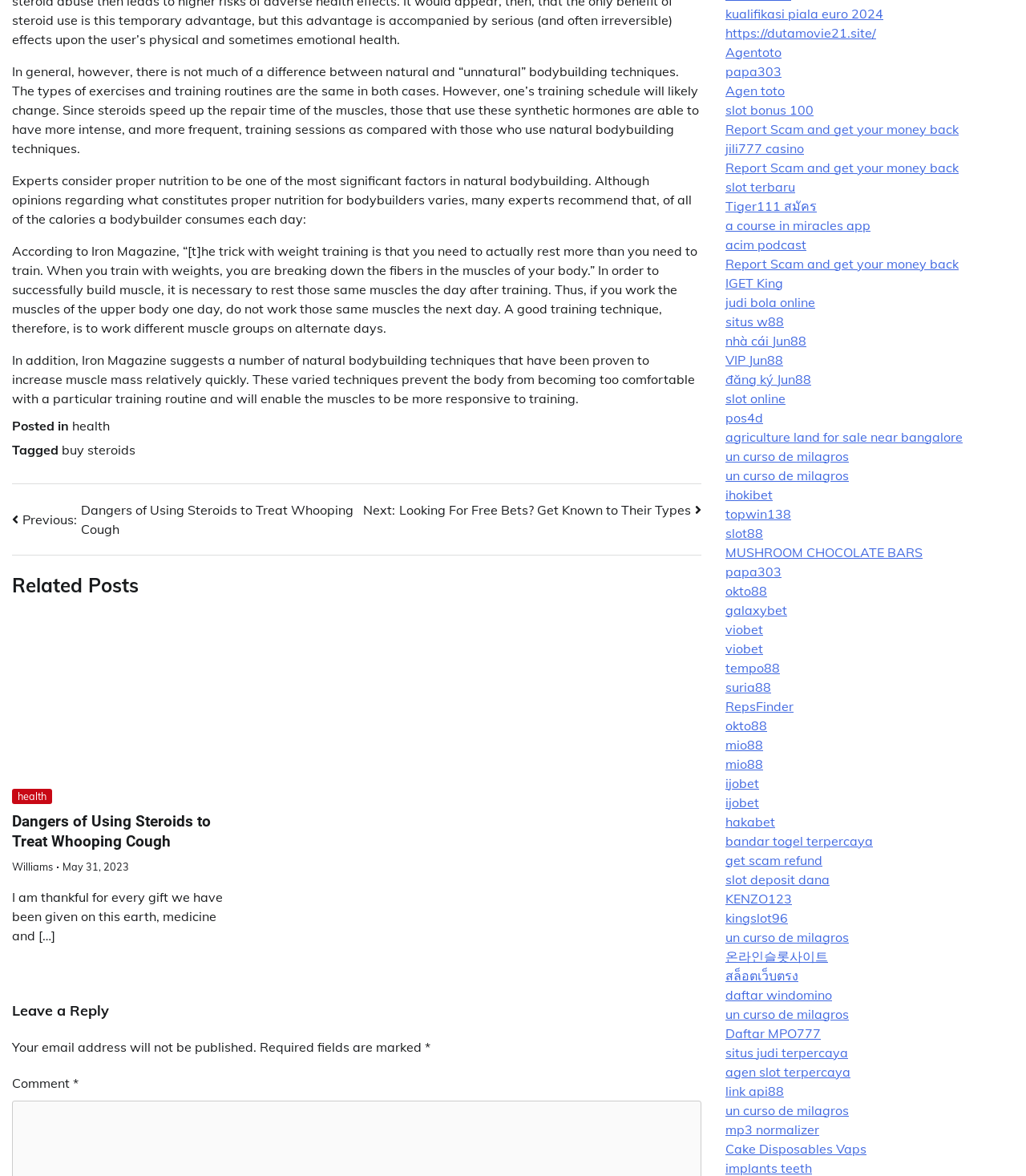How many paragraphs are there in the article?
Based on the screenshot, answer the question with a single word or phrase.

4